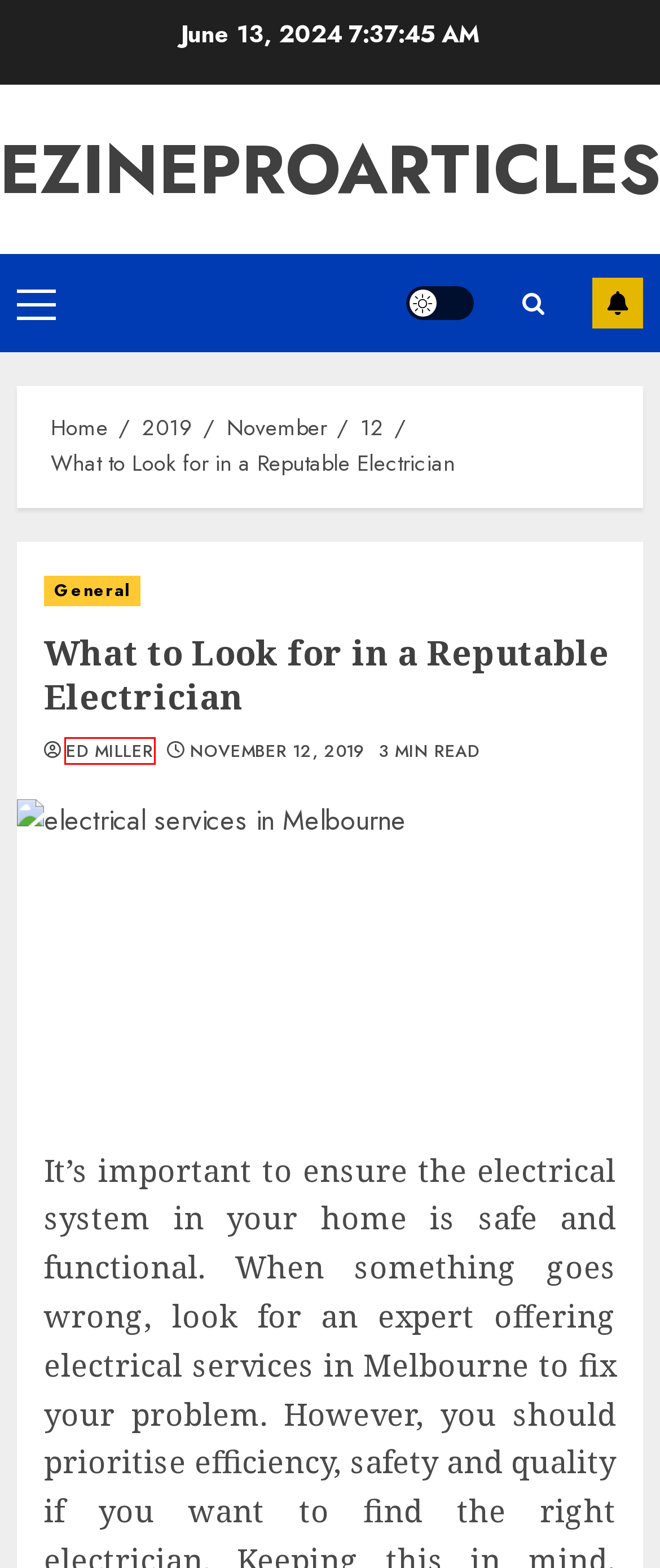Given a screenshot of a webpage with a red bounding box highlighting a UI element, determine which webpage description best matches the new webpage that appears after clicking the highlighted element. Here are the candidates:
A. March 2024 - Ezineproarticles
B. February 2018 - Ezineproarticles
C. December 2022 - Ezineproarticles
D. Behind Closed Doors: Understanding Confidentiality in Private Counseling - Ezineproarticles
E. Home Archives - Ezineproarticles
F. Ed Miller, Author at Ezineproarticles
G. Law Archives - Ezineproarticles
H. General Archives - Ezineproarticles

F